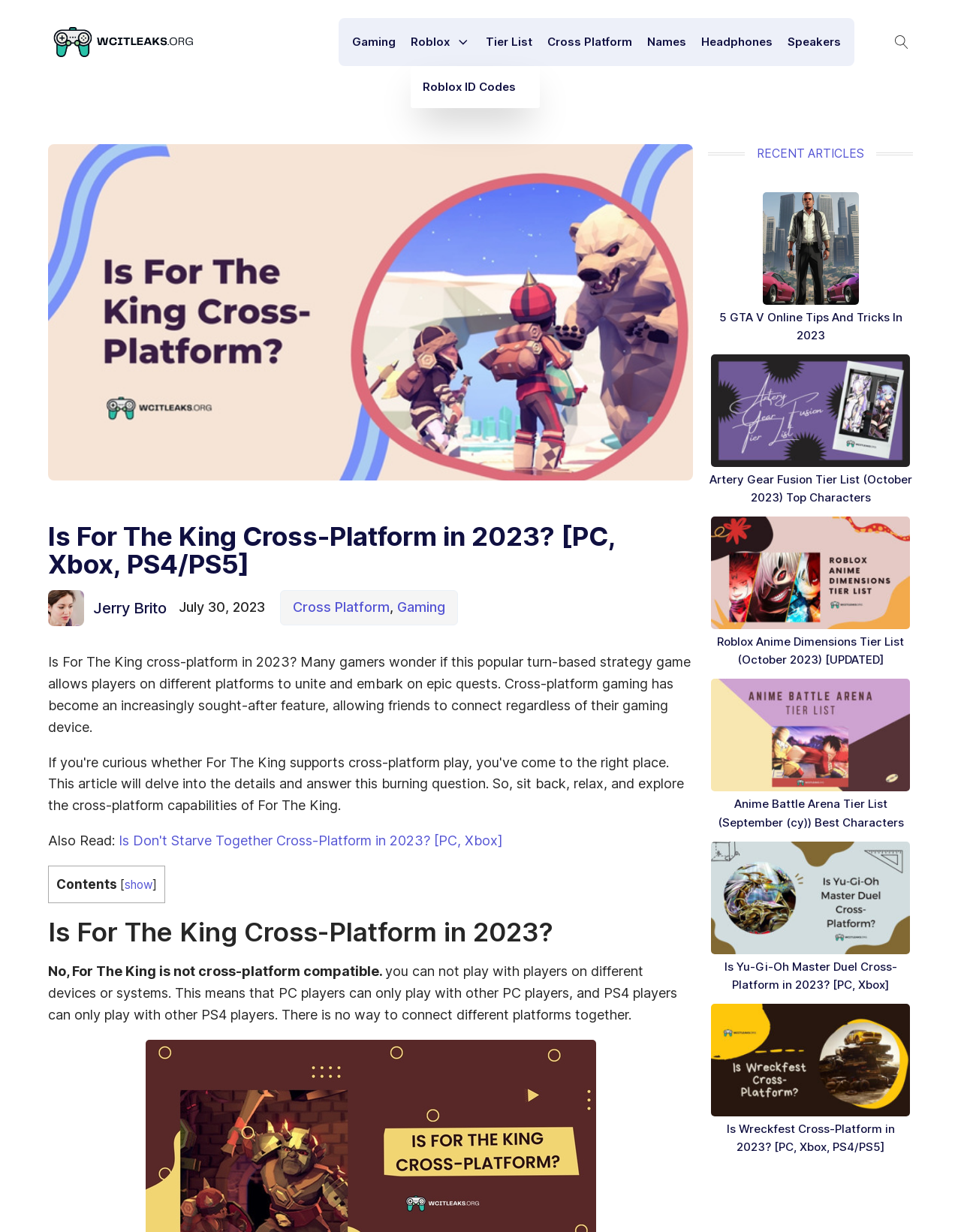How many recent articles are listed? Based on the image, give a response in one word or a short phrase.

6